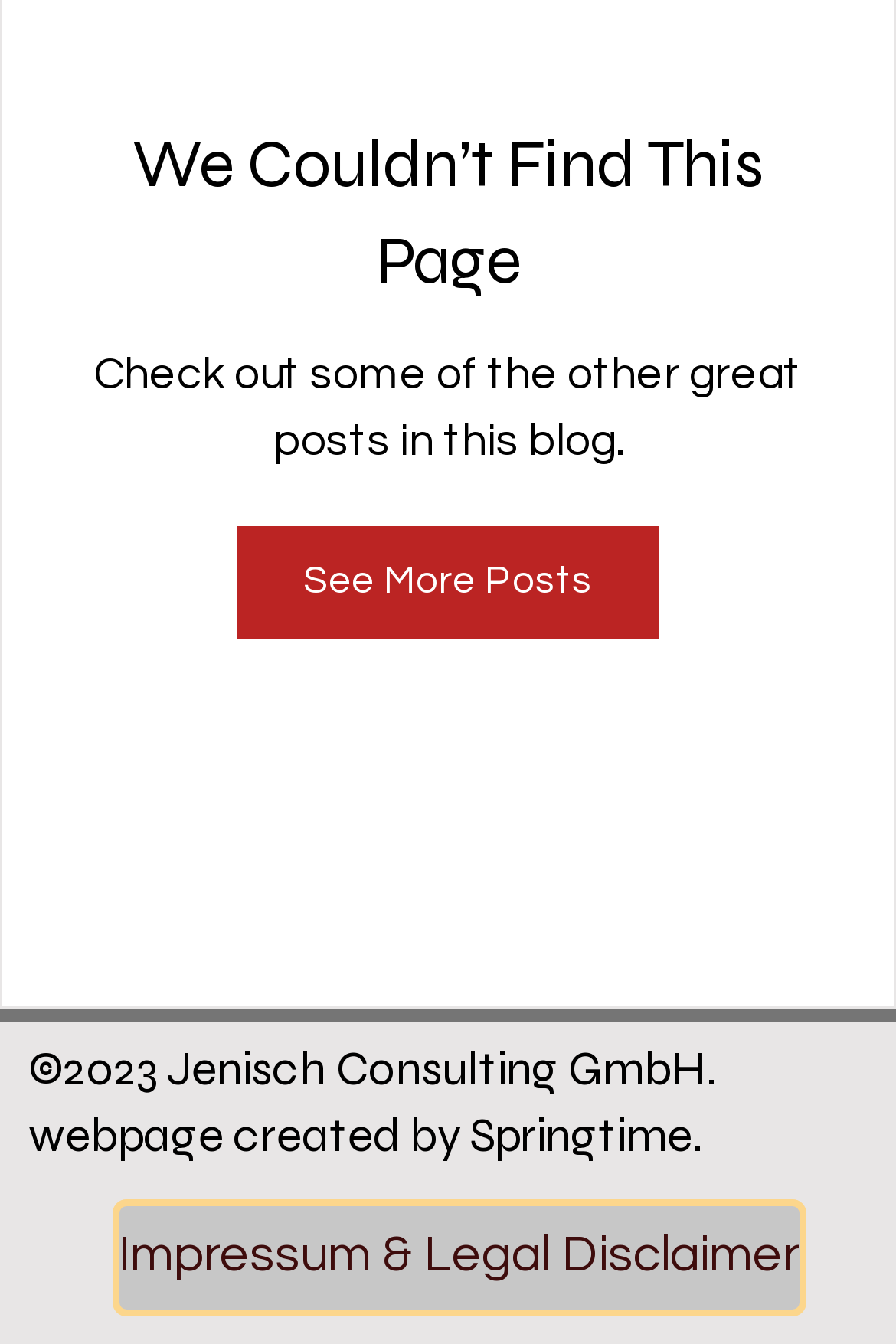Given the element description: "Impressum & Legal Disclaimer", predict the bounding box coordinates of this UI element. The coordinates must be four float numbers between 0 and 1, given as [left, top, right, bottom].

[0.103, 0.63, 0.738, 0.701]